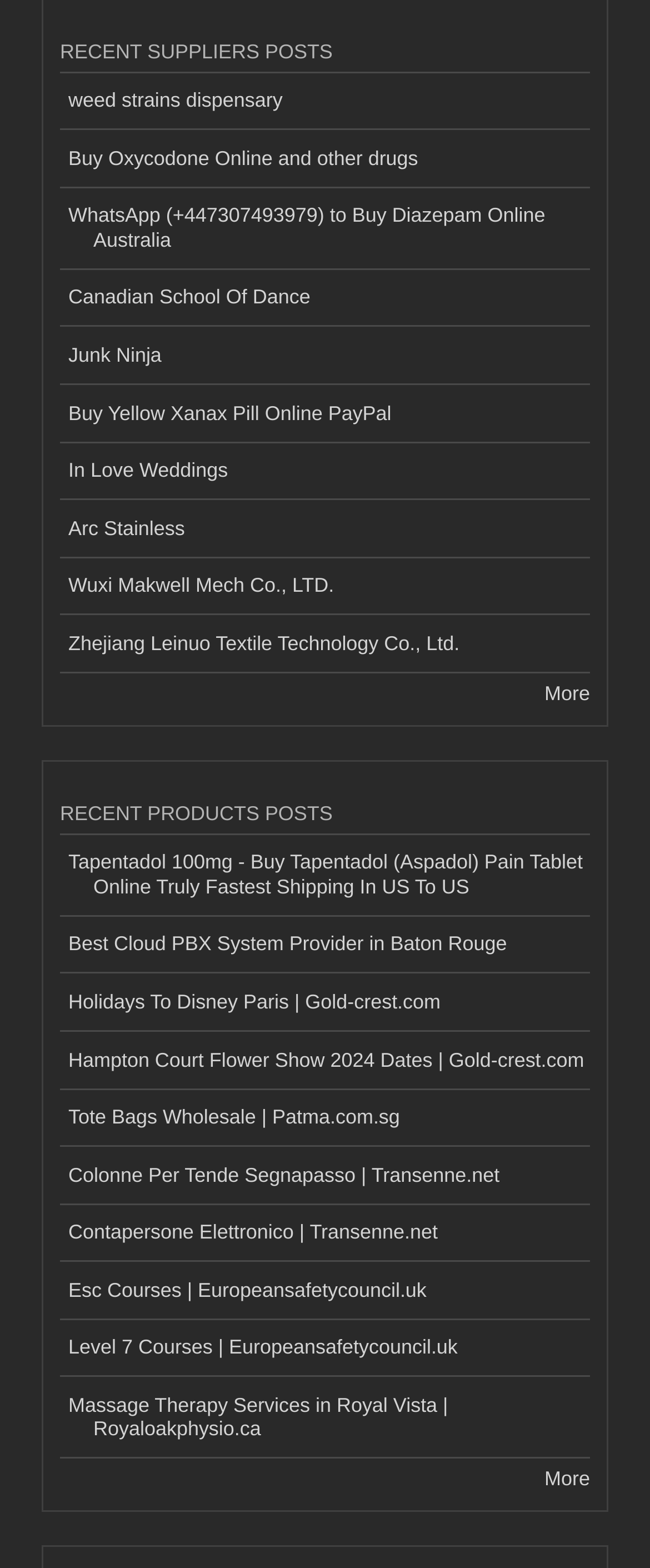Given the element description: "Contapersone Elettronico | Transenne.net", predict the bounding box coordinates of the UI element it refers to, using four float numbers between 0 and 1, i.e., [left, top, right, bottom].

[0.092, 0.768, 0.908, 0.805]